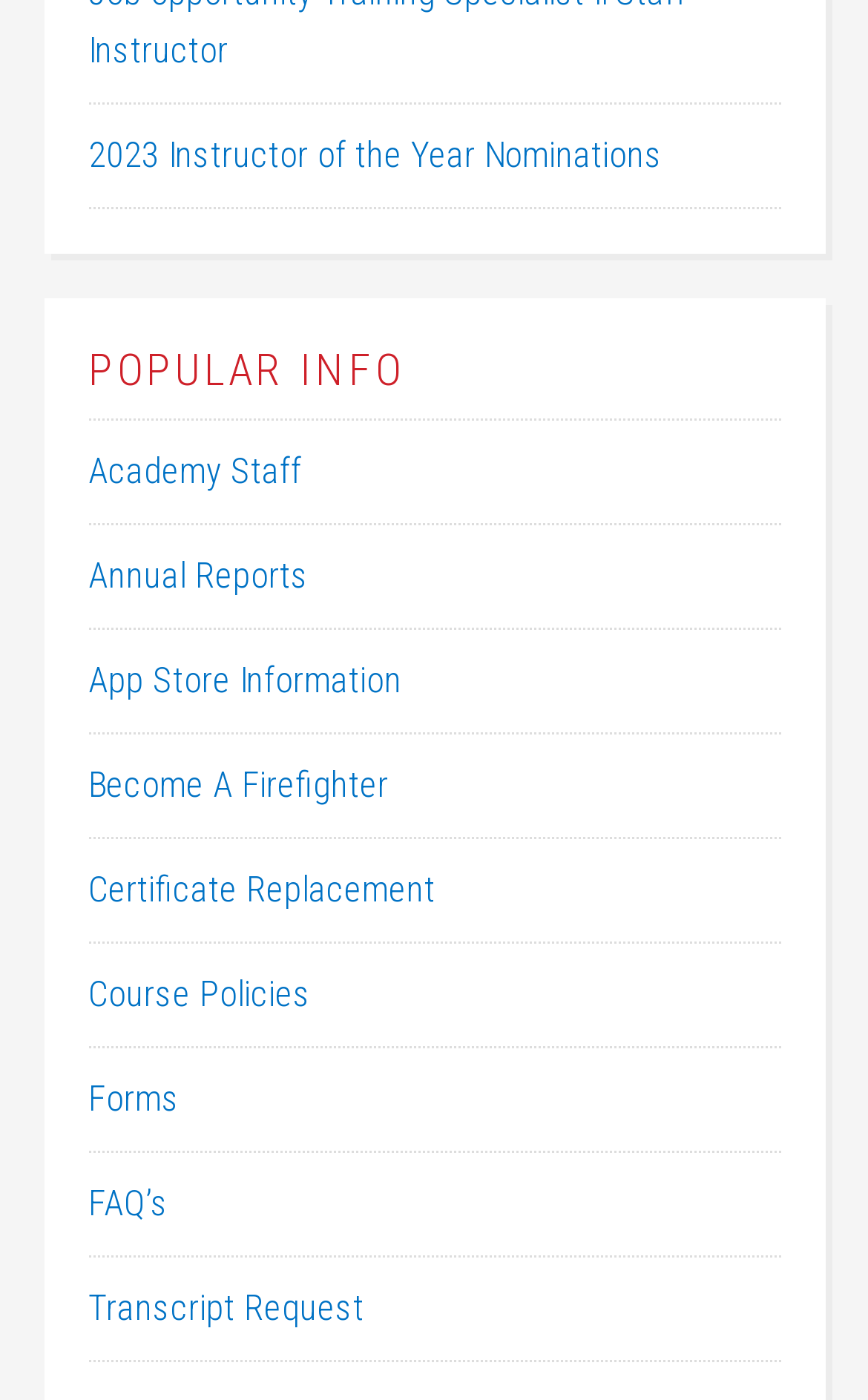Use a single word or phrase to answer the question:
How many links are under 'POPULAR INFO'?

9